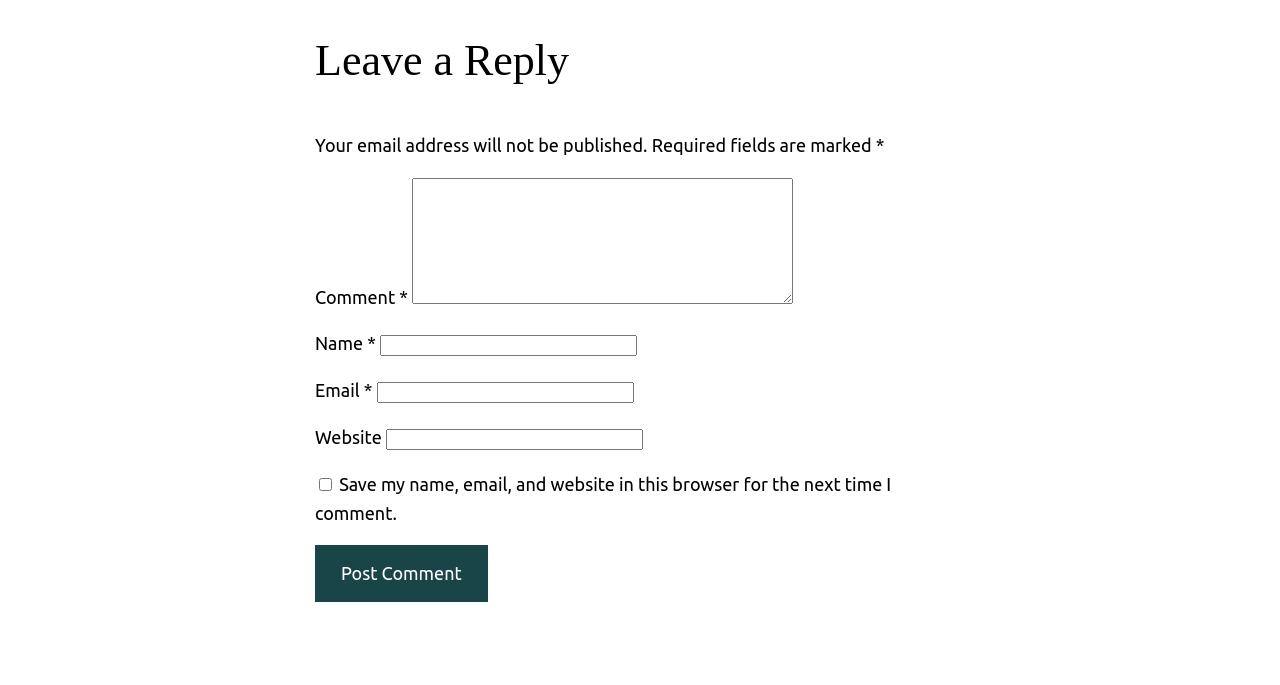What is the label of the button at the bottom of the comment form?
Use the screenshot to answer the question with a single word or phrase.

Post Comment